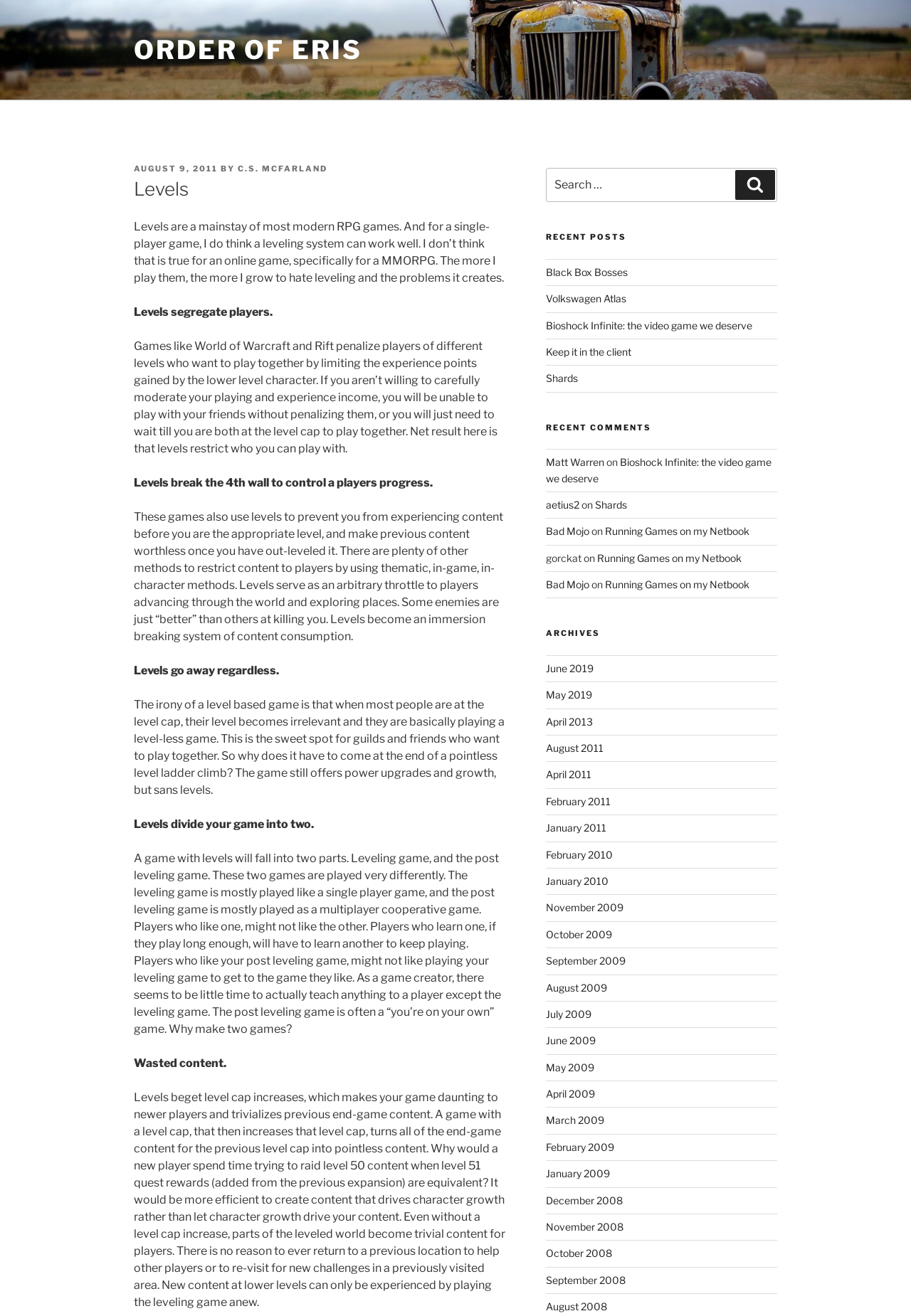Please provide a short answer using a single word or phrase for the question:
What happens to end-game content when the level cap is increased?

It becomes trivial